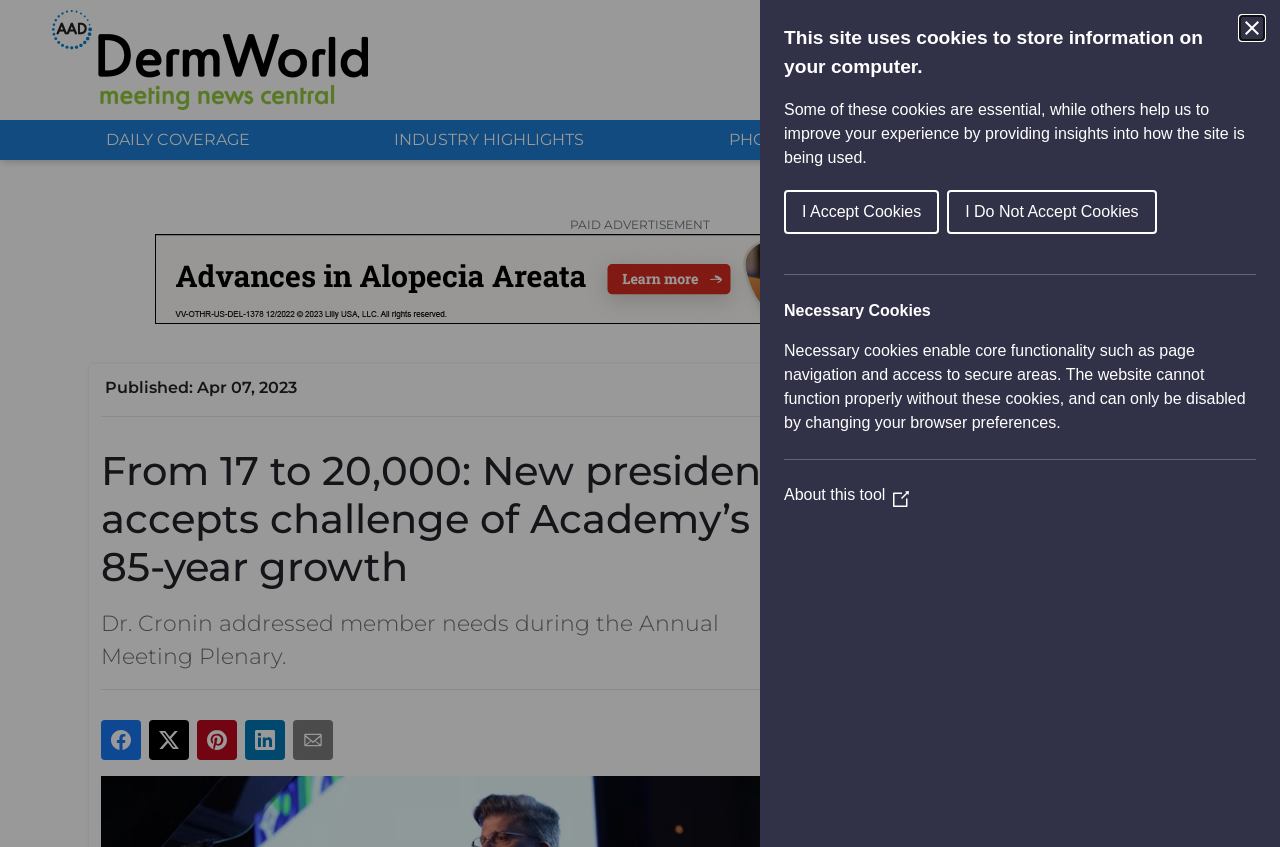Find the bounding box coordinates for the area that should be clicked to accomplish the instruction: "Click the AAD link".

[0.041, 0.012, 0.288, 0.13]